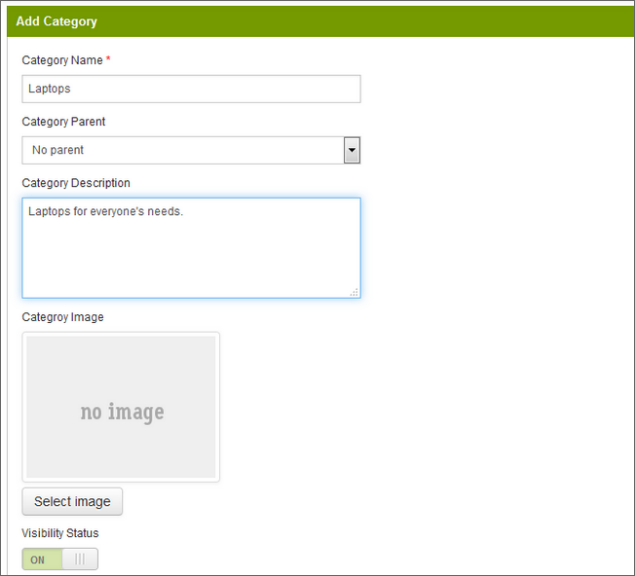Reply to the question with a single word or phrase:
What is the purpose of the toggle button?

Show or hide category